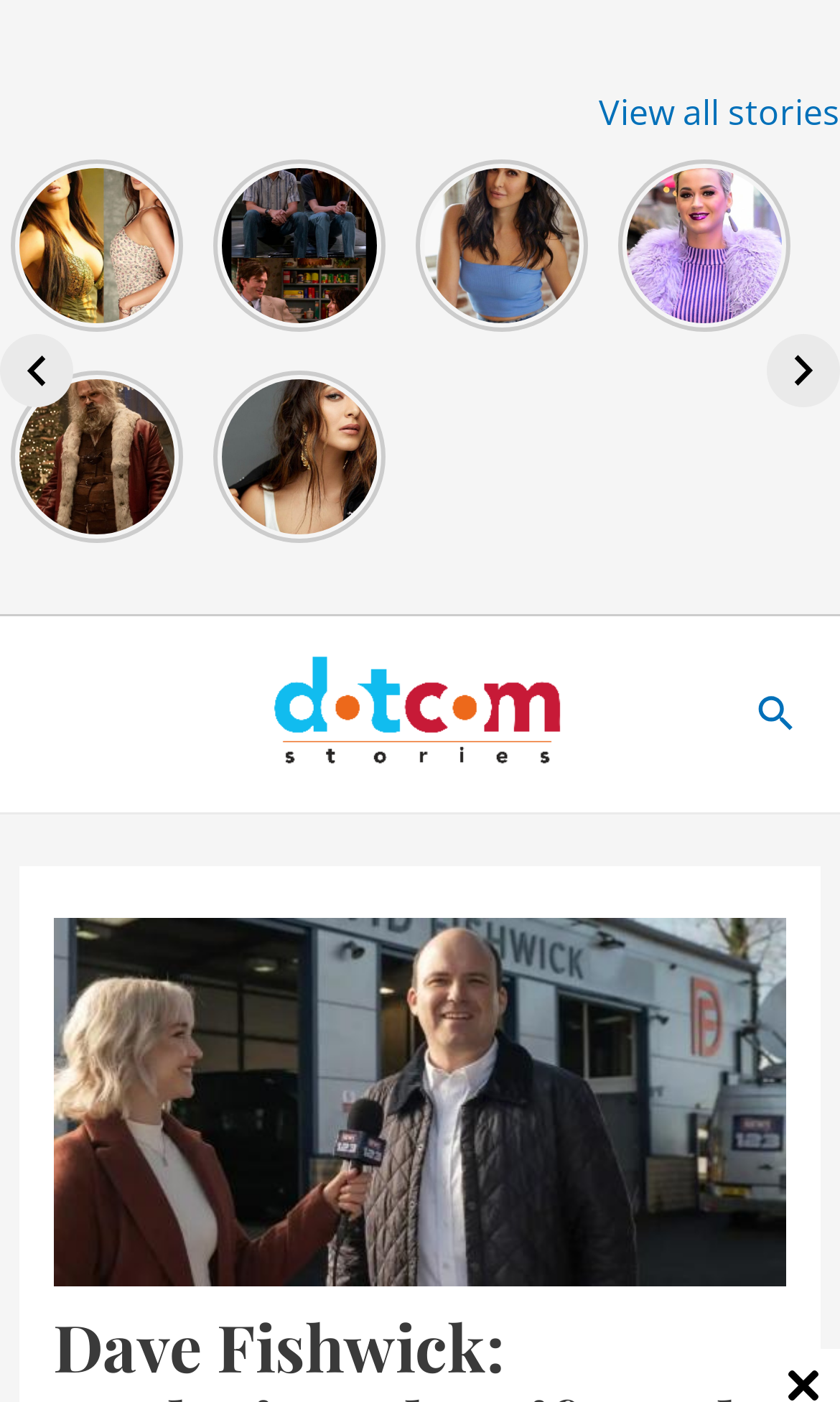Identify the bounding box coordinates of the region I need to click to complete this instruction: "Click on the link to read about Palak Tiwari".

[0.013, 0.114, 0.218, 0.237]